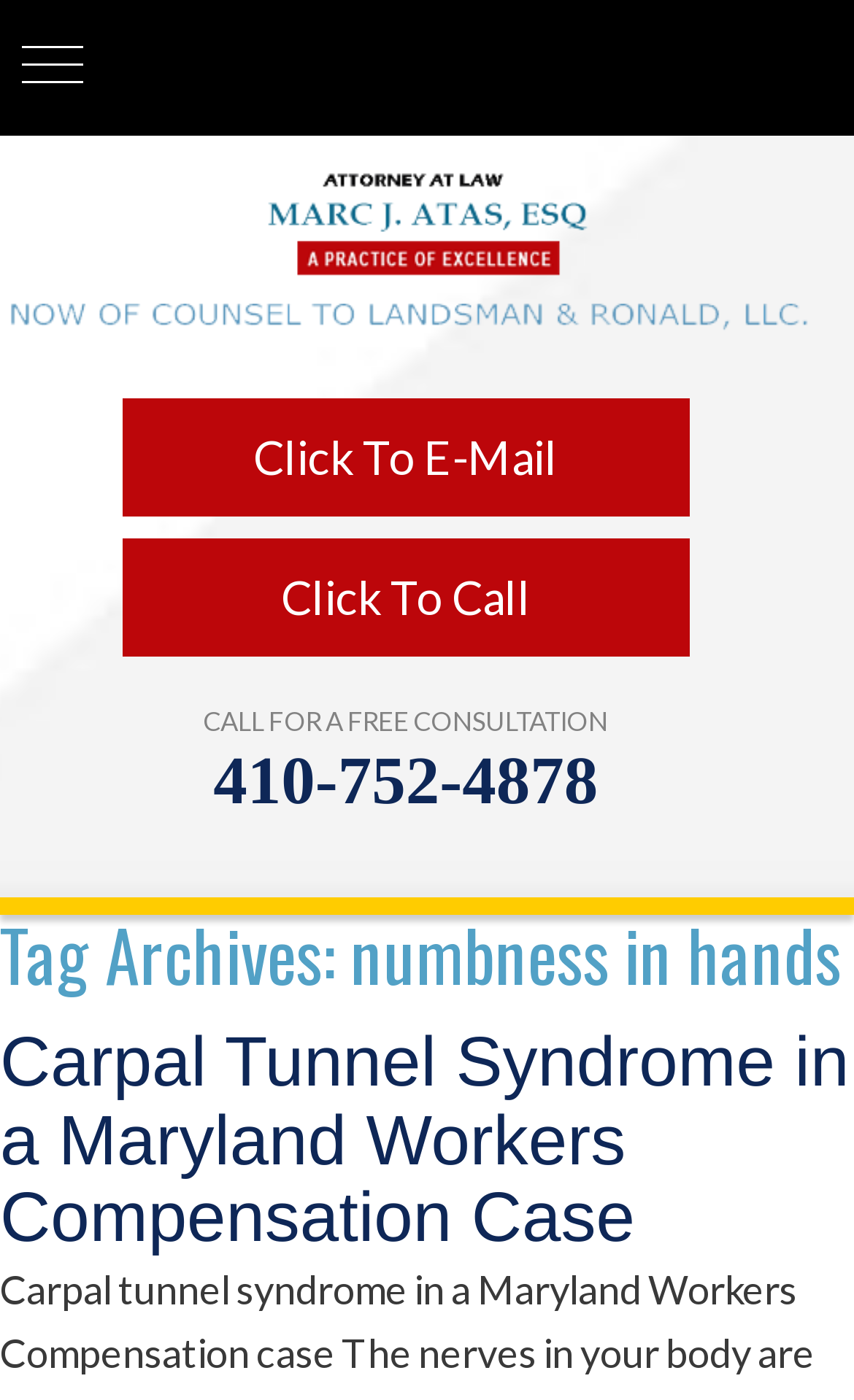What is the phone number to call for a free consultation?
Look at the image and answer the question using a single word or phrase.

410-752-4878